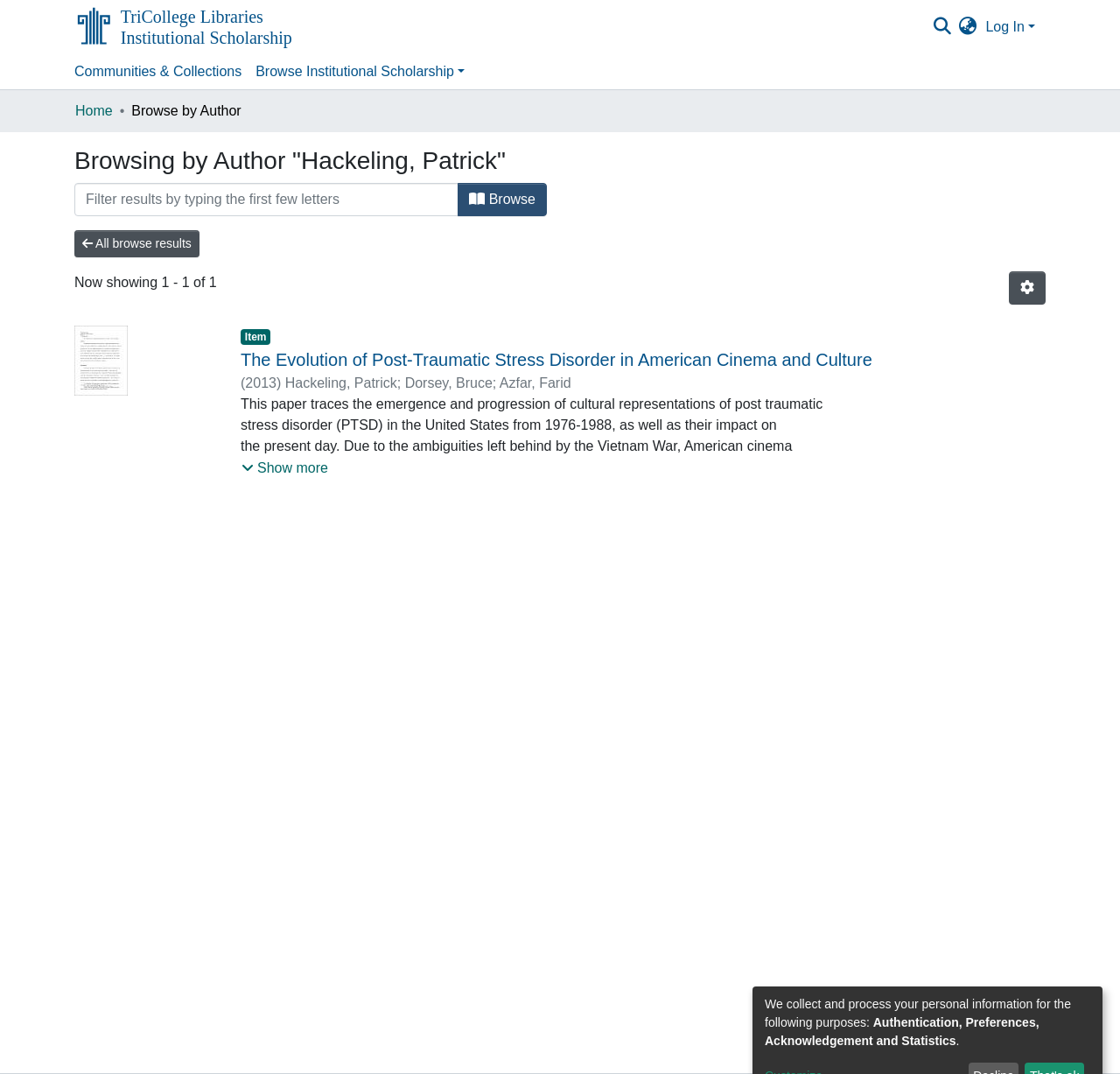Determine the bounding box coordinates of the region to click in order to accomplish the following instruction: "Browse by author". Provide the coordinates as four float numbers between 0 and 1, specifically [left, top, right, bottom].

[0.222, 0.051, 0.421, 0.083]